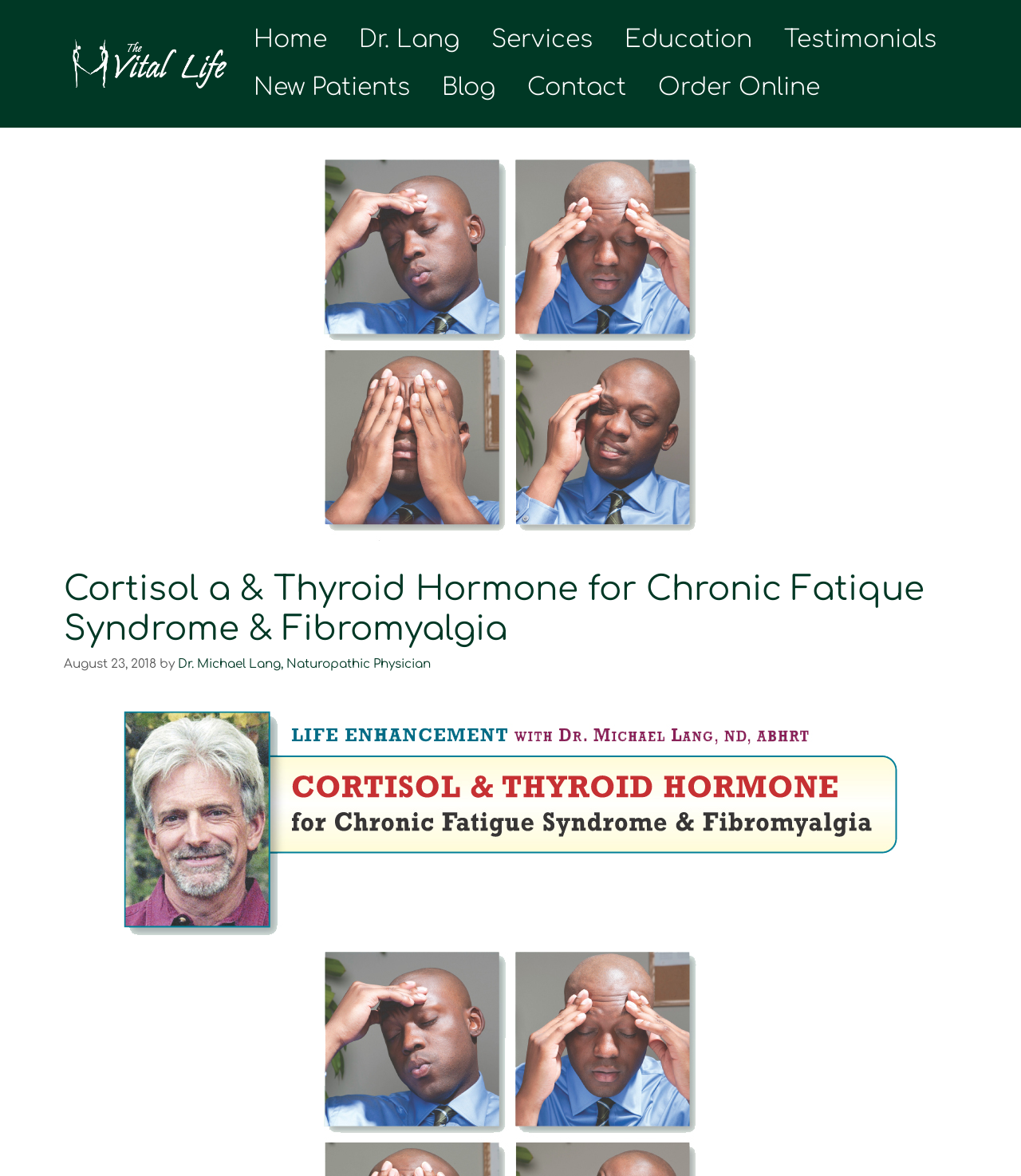Determine the bounding box for the UI element that matches this description: "Backsplash Design Ideas".

None